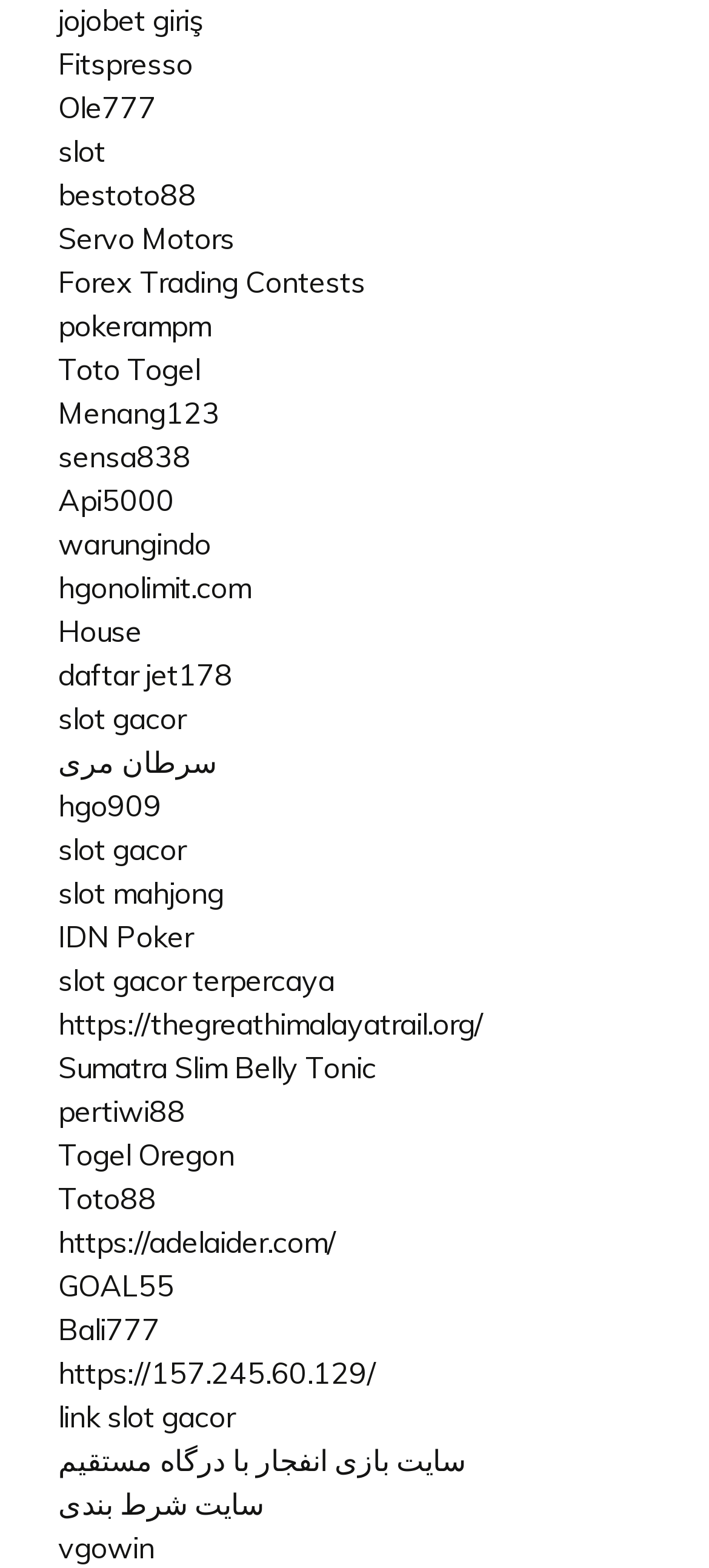Determine the bounding box coordinates for the area that needs to be clicked to fulfill this task: "Click on jojobet giriş link". The coordinates must be given as four float numbers between 0 and 1, i.e., [left, top, right, bottom].

[0.082, 0.001, 0.287, 0.024]